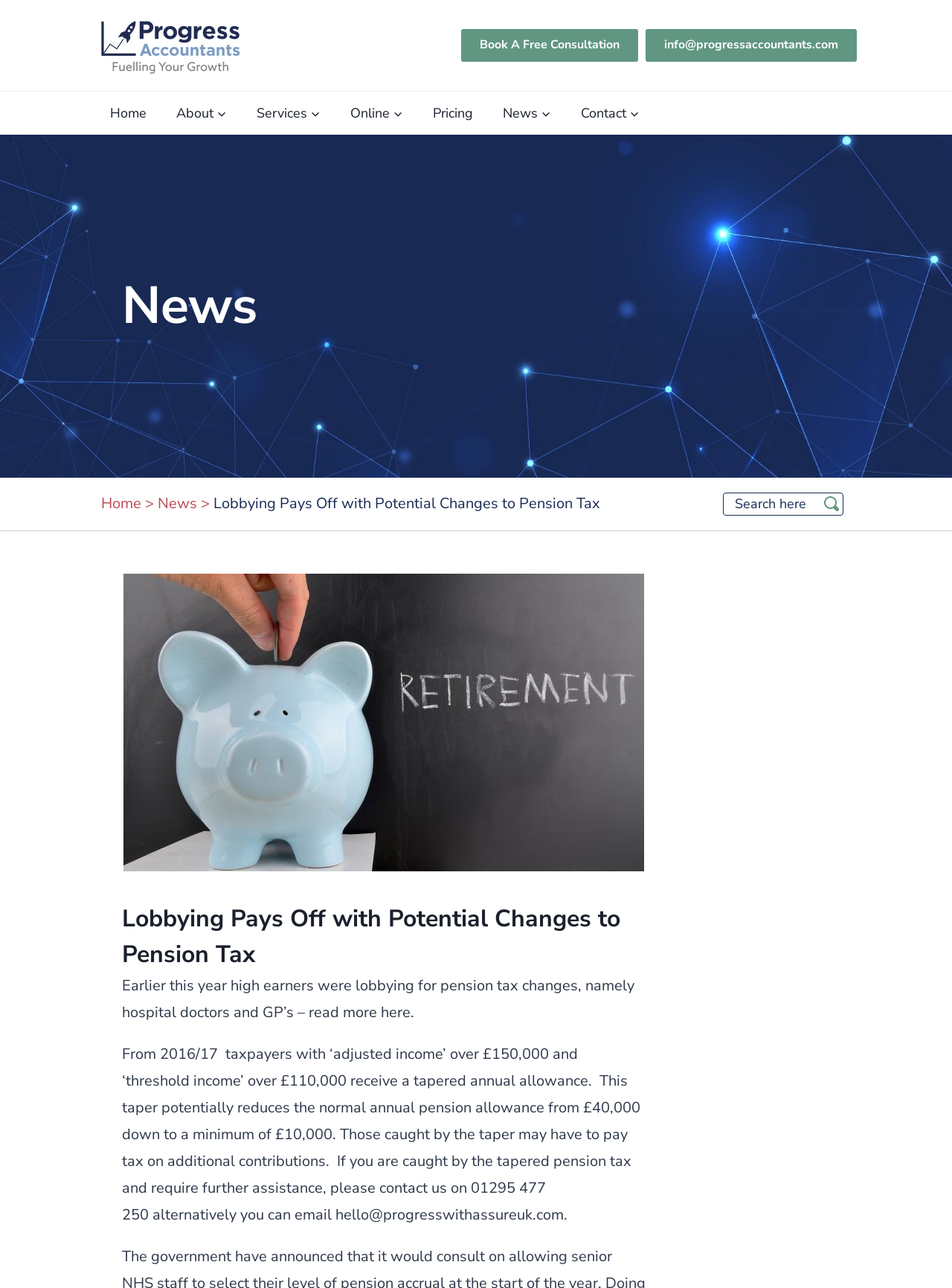Please determine the bounding box coordinates for the element that should be clicked to follow these instructions: "Click on the 'News' link in the primary navigation".

[0.512, 0.071, 0.595, 0.104]